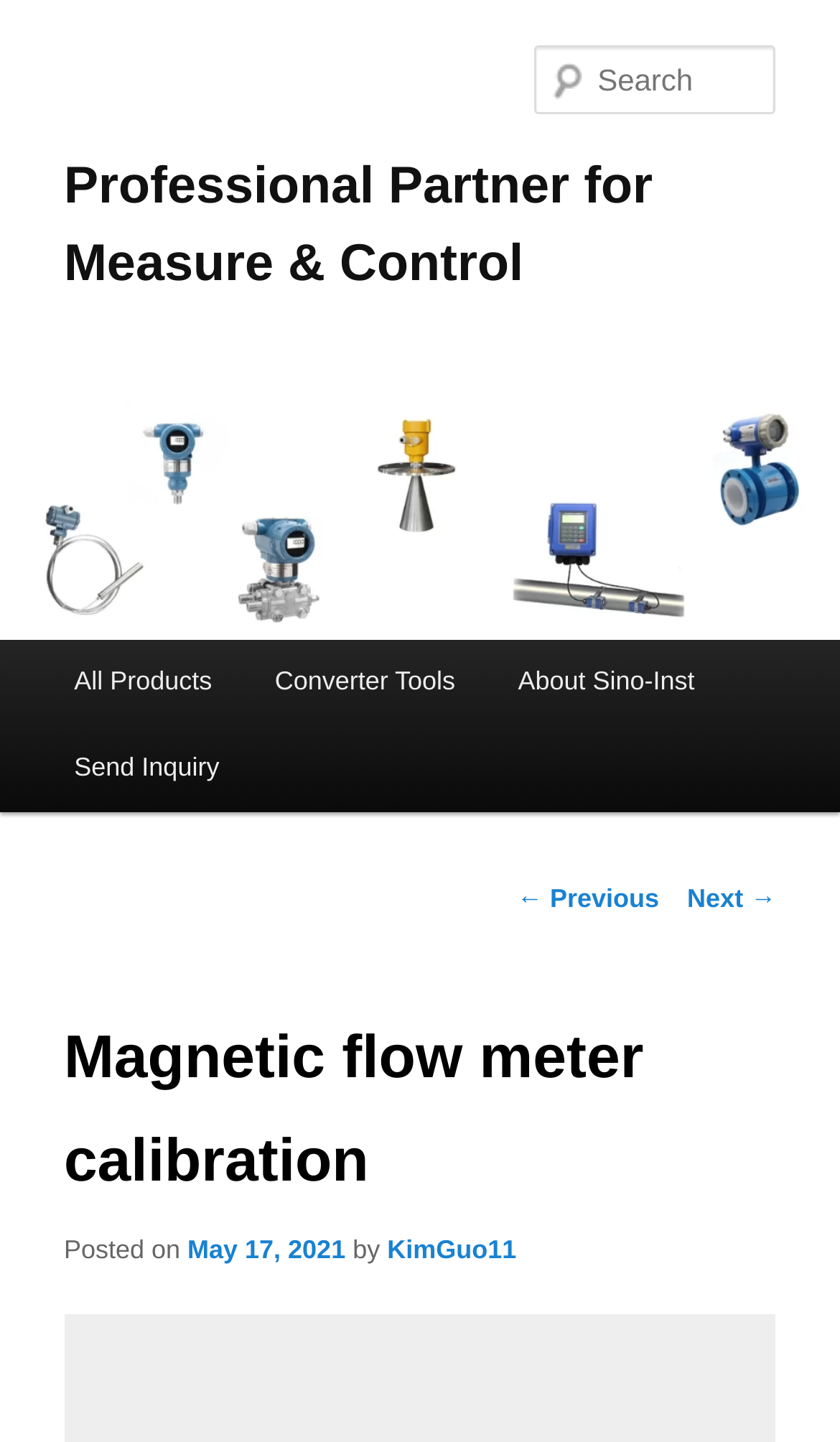Extract the primary header of the webpage and generate its text.

Professional Partner for Measure & Control